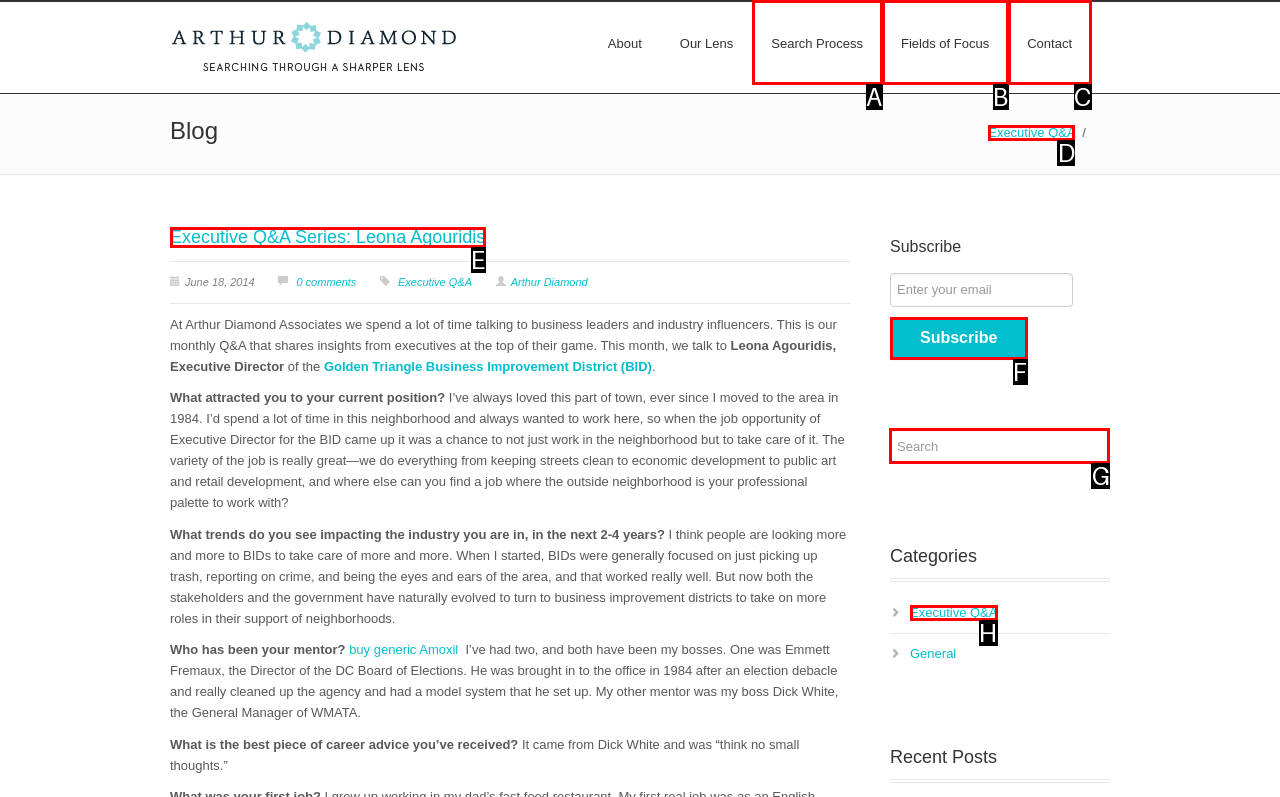From the available options, which lettered element should I click to complete this task: Search for something?

G